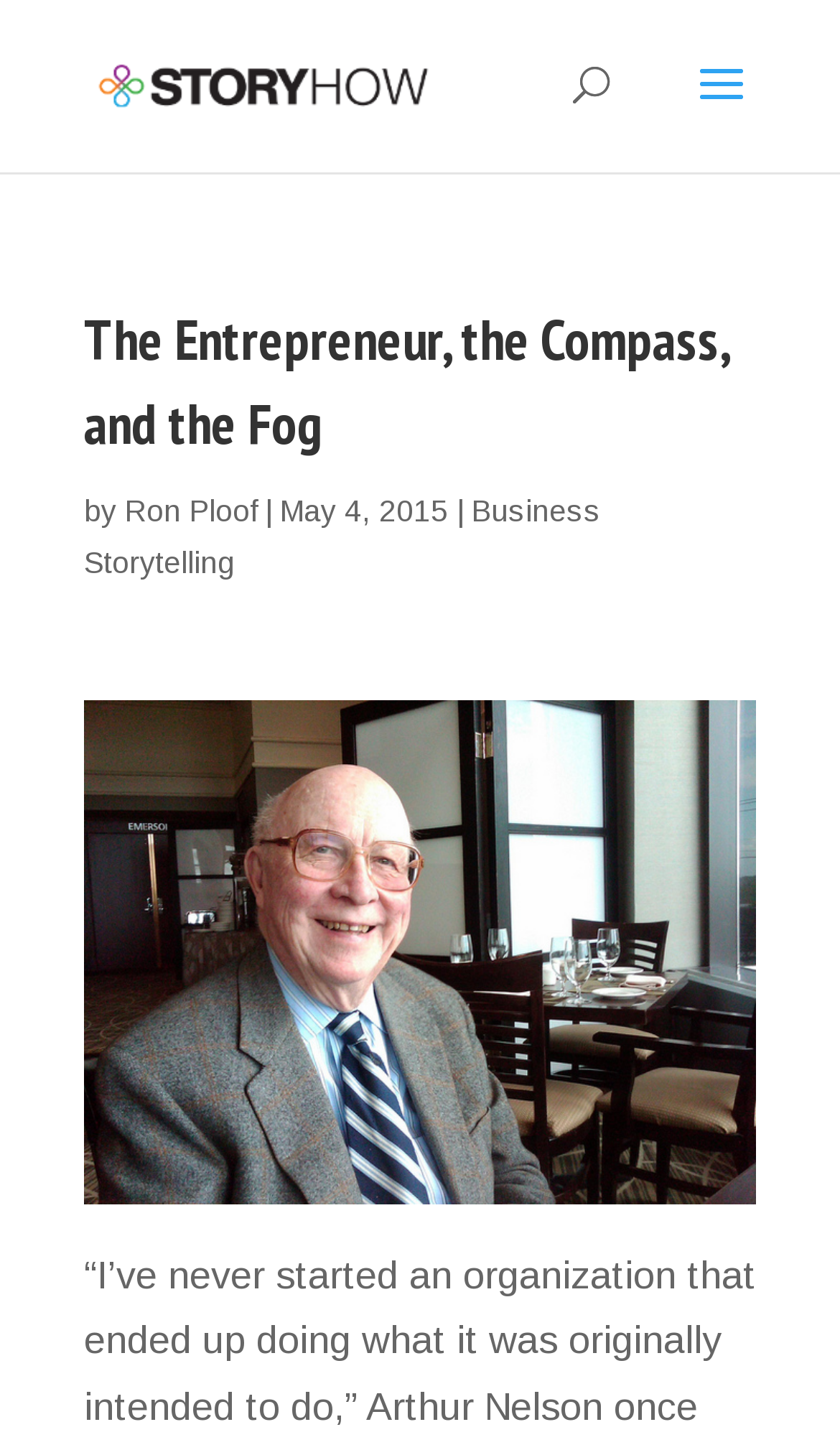Please provide a detailed answer to the question below by examining the image:
Who wrote the article?

I found the author's name by looking at the text below the main heading, where it says 'by Ron Ploof'.